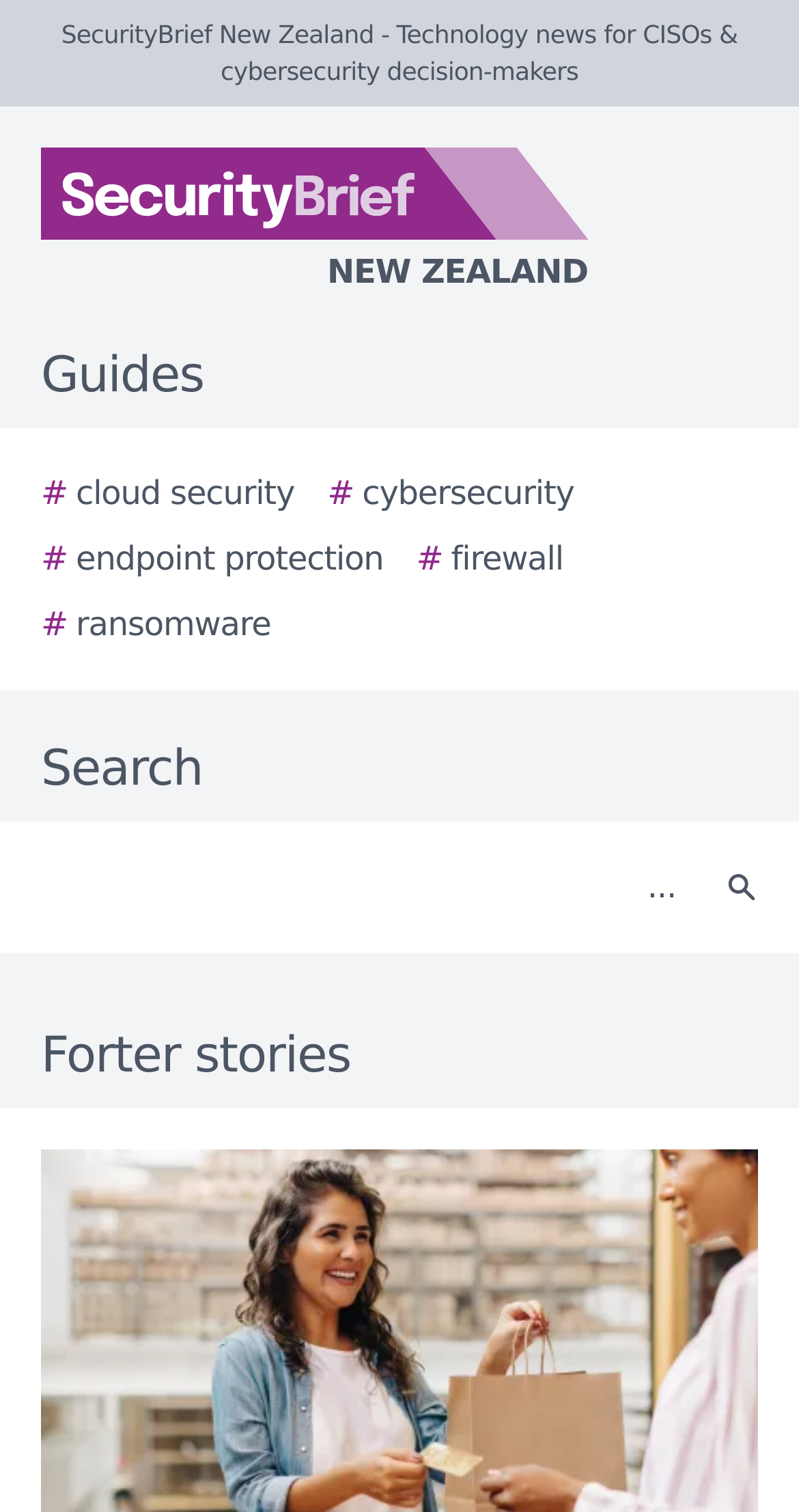Please reply to the following question using a single word or phrase: 
How many categories are listed under Guides?

5